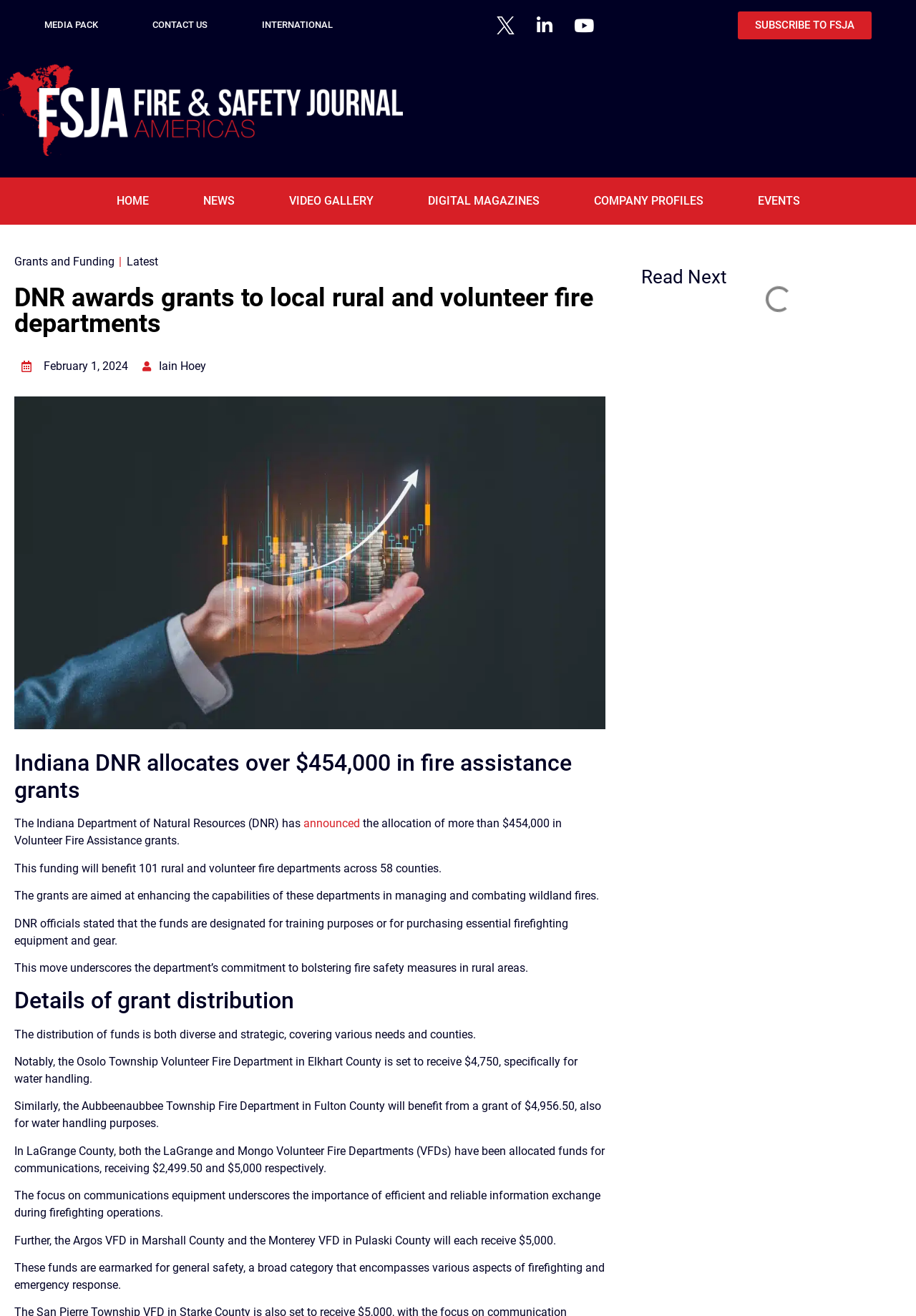Refer to the element description Linkedin and identify the corresponding bounding box in the screenshot. Format the coordinates as (top-left x, top-left y, bottom-right x, bottom-right y) with values in the range of 0 to 1.

[0.575, 0.005, 0.614, 0.033]